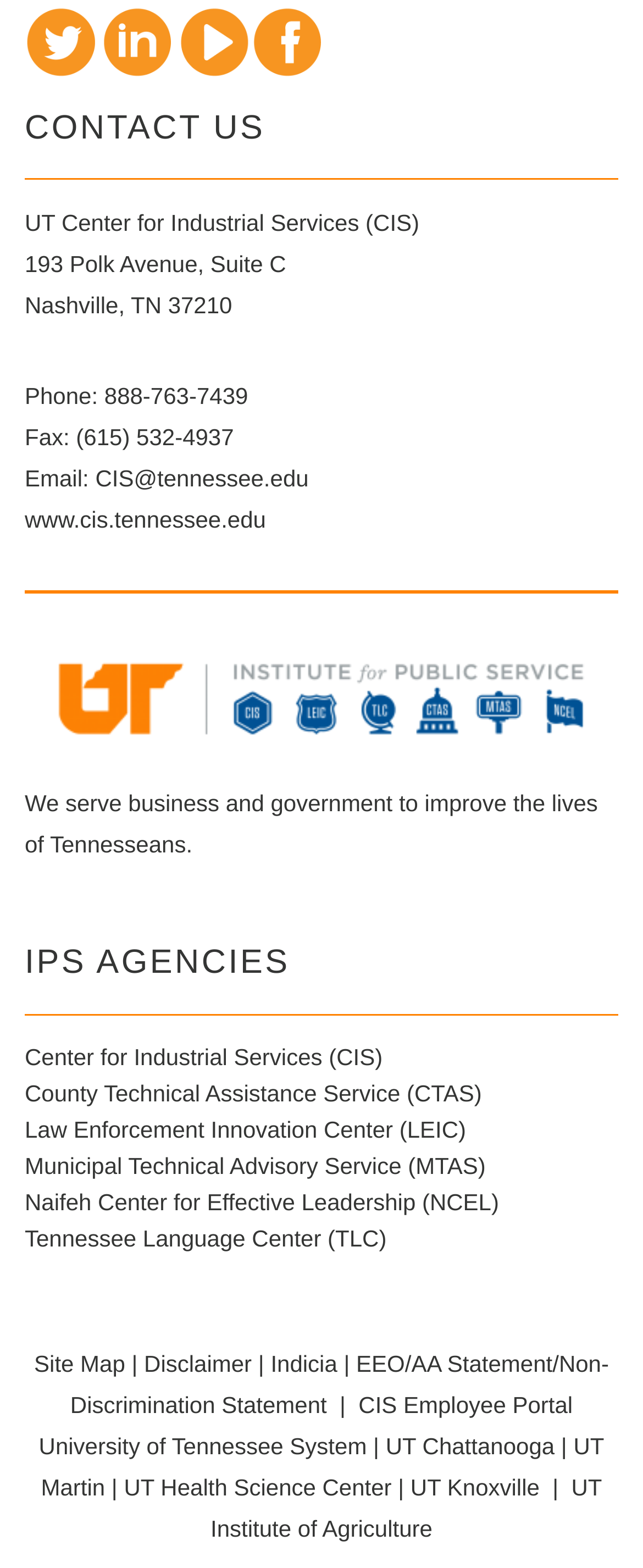Carefully examine the image and provide an in-depth answer to the question: What is the name of the institute?

I found the answer by looking at the image element with the text 'Institute for Public Service logo' which is located at [0.038, 0.402, 0.962, 0.491] and is a child of the link element with the text 'Institute for Public Service logo'.